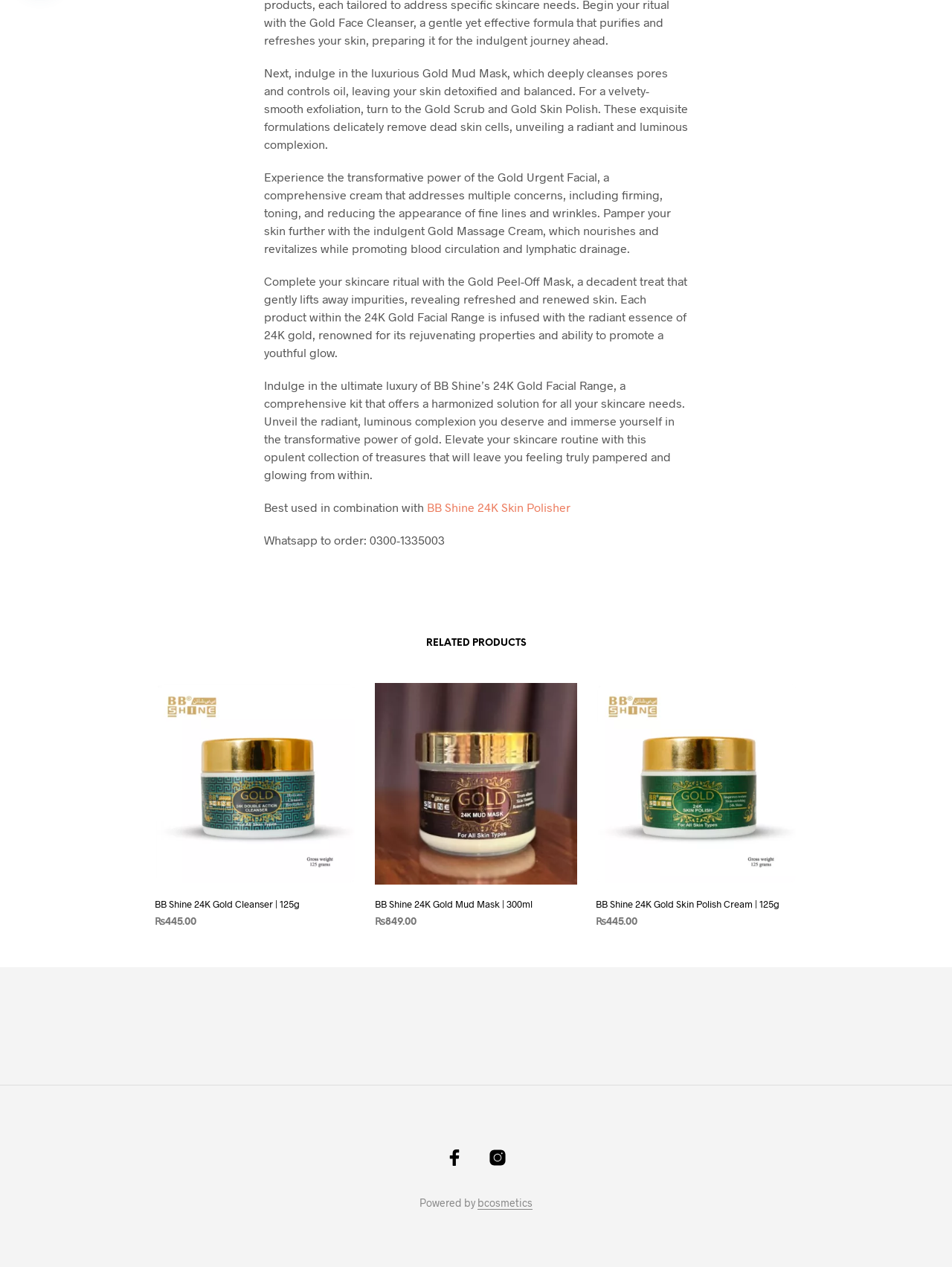Please identify the bounding box coordinates of the clickable area that will fulfill the following instruction: "Click the link to order BB Shine 24K Skin Polisher". The coordinates should be in the format of four float numbers between 0 and 1, i.e., [left, top, right, bottom].

[0.448, 0.395, 0.599, 0.406]